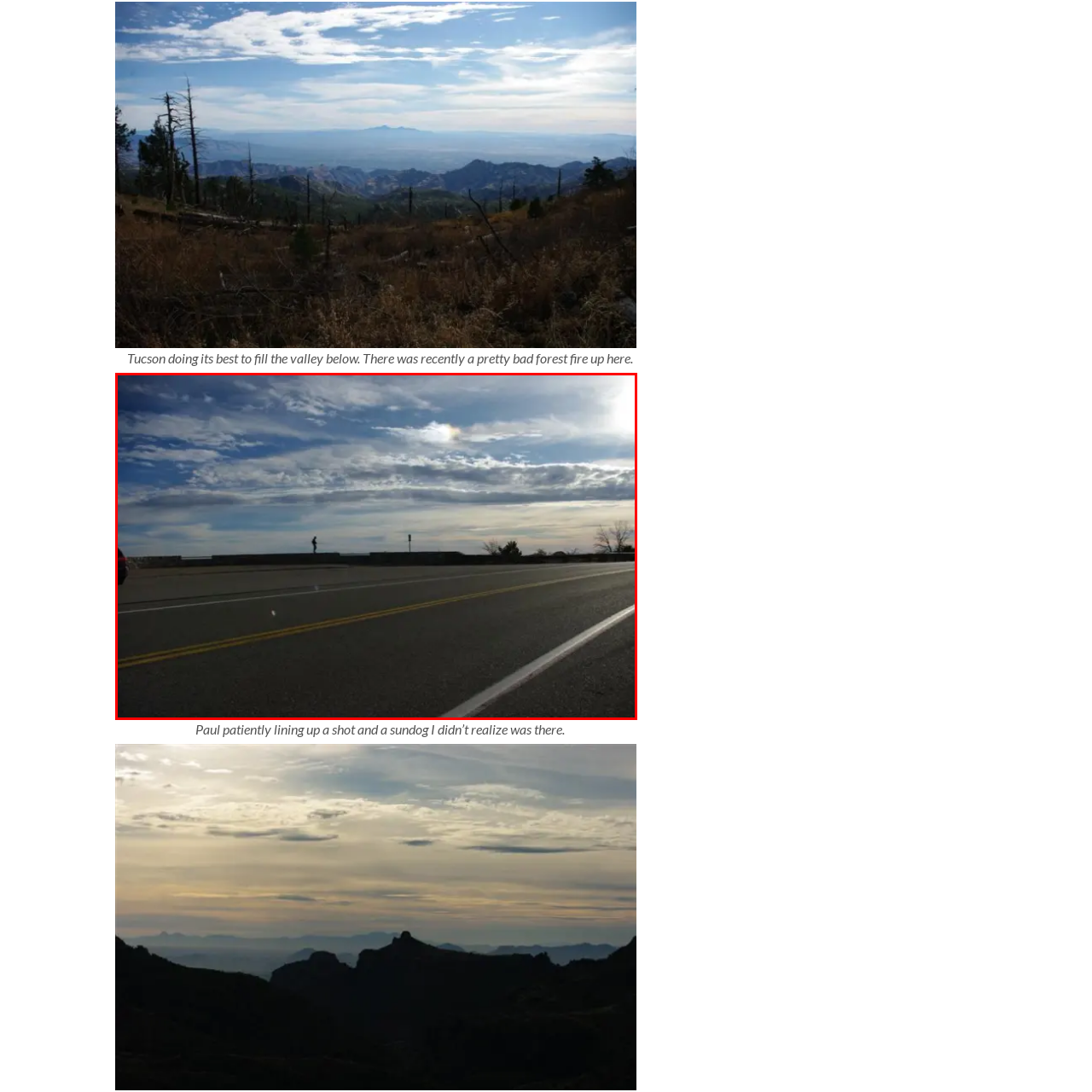What is the vehicle in the scene suggesting?
Refer to the image highlighted by the red box and give a one-word or short-phrase answer reflecting what you see.

Adventure and exploration